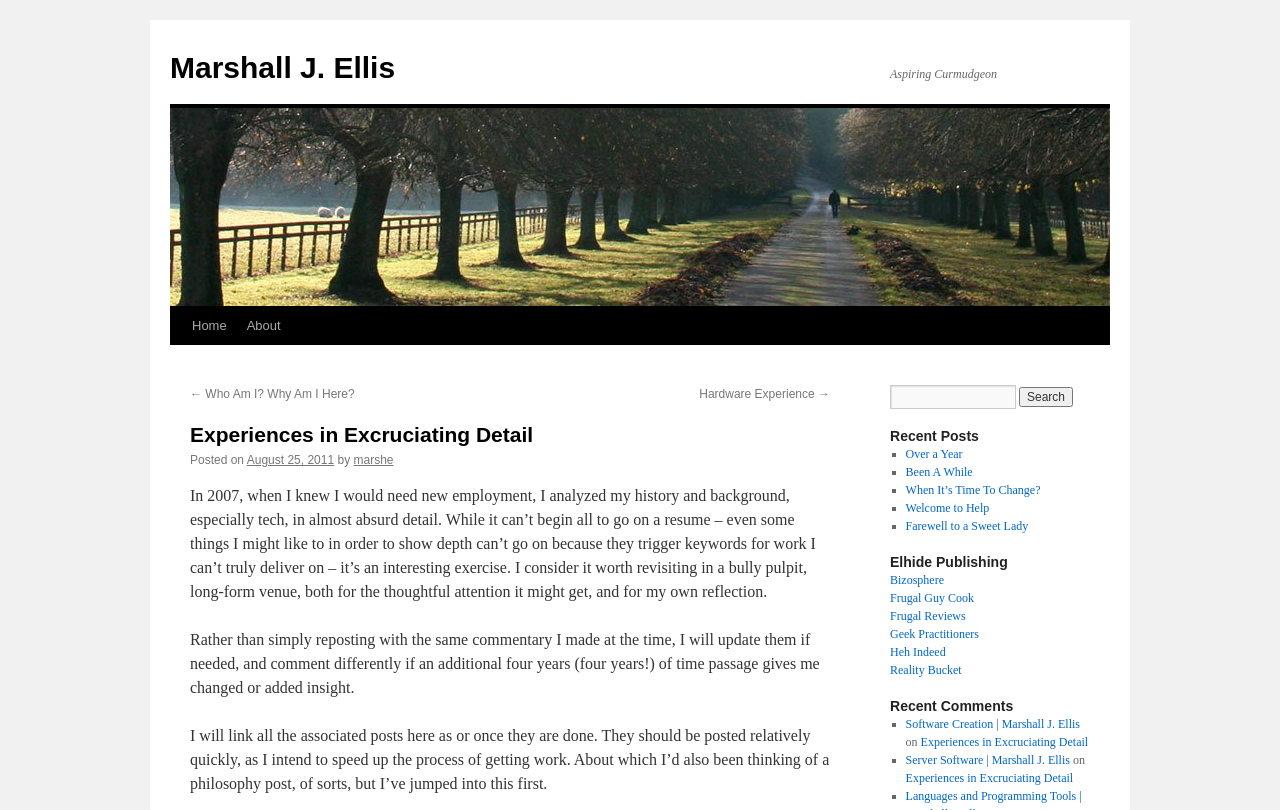Determine the bounding box coordinates of the clickable element to complete this instruction: "Search for something". Provide the coordinates in the format of four float numbers between 0 and 1, [left, top, right, bottom].

[0.695, 0.475, 0.852, 0.505]